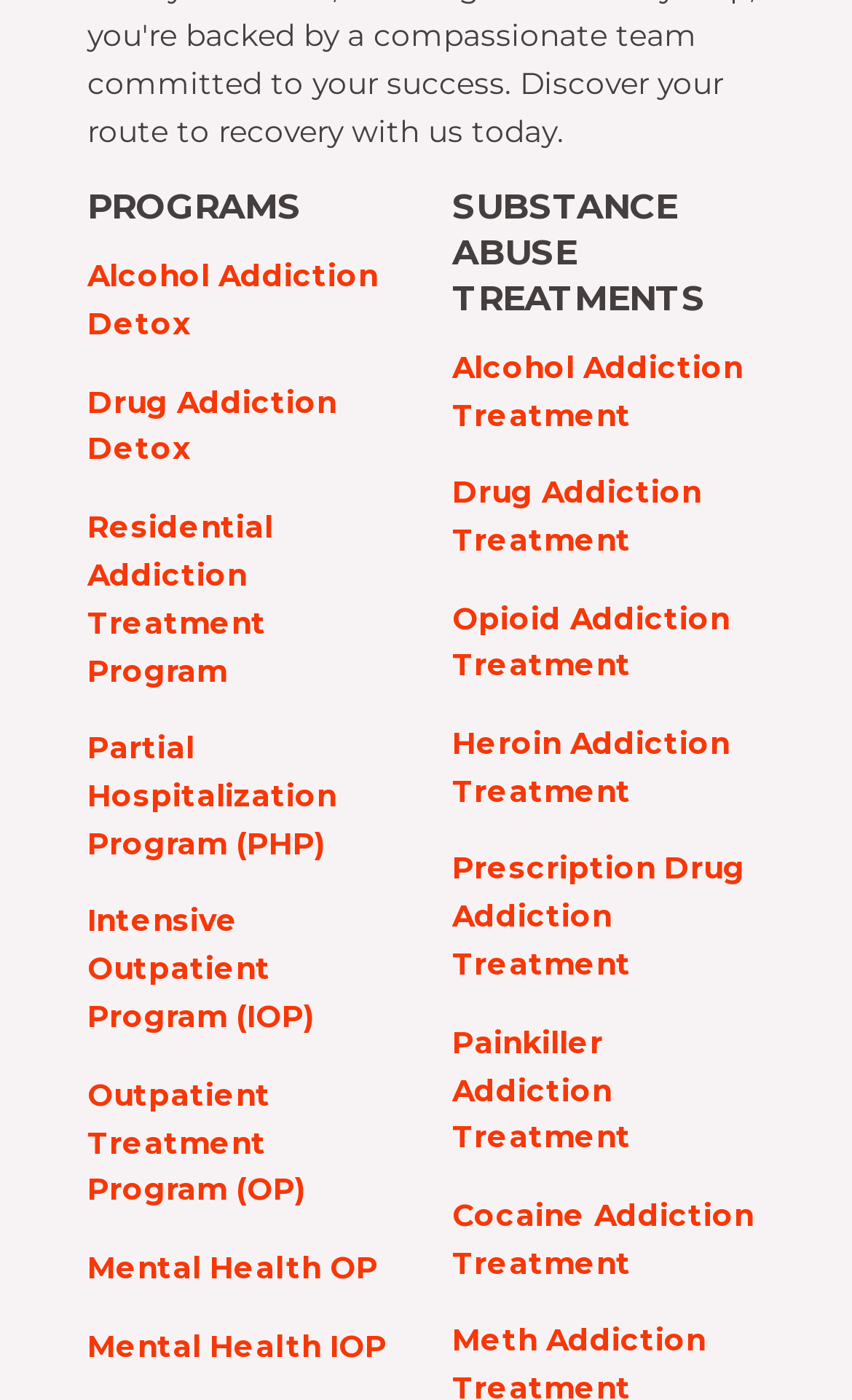Please provide a comprehensive response to the question based on the details in the image: What is the last treatment listed?

I looked at the list of links under the 'SUBSTANCE ABUSE TREATMENTS' heading and found that the last link is 'Cocaine Addiction Treatment'.